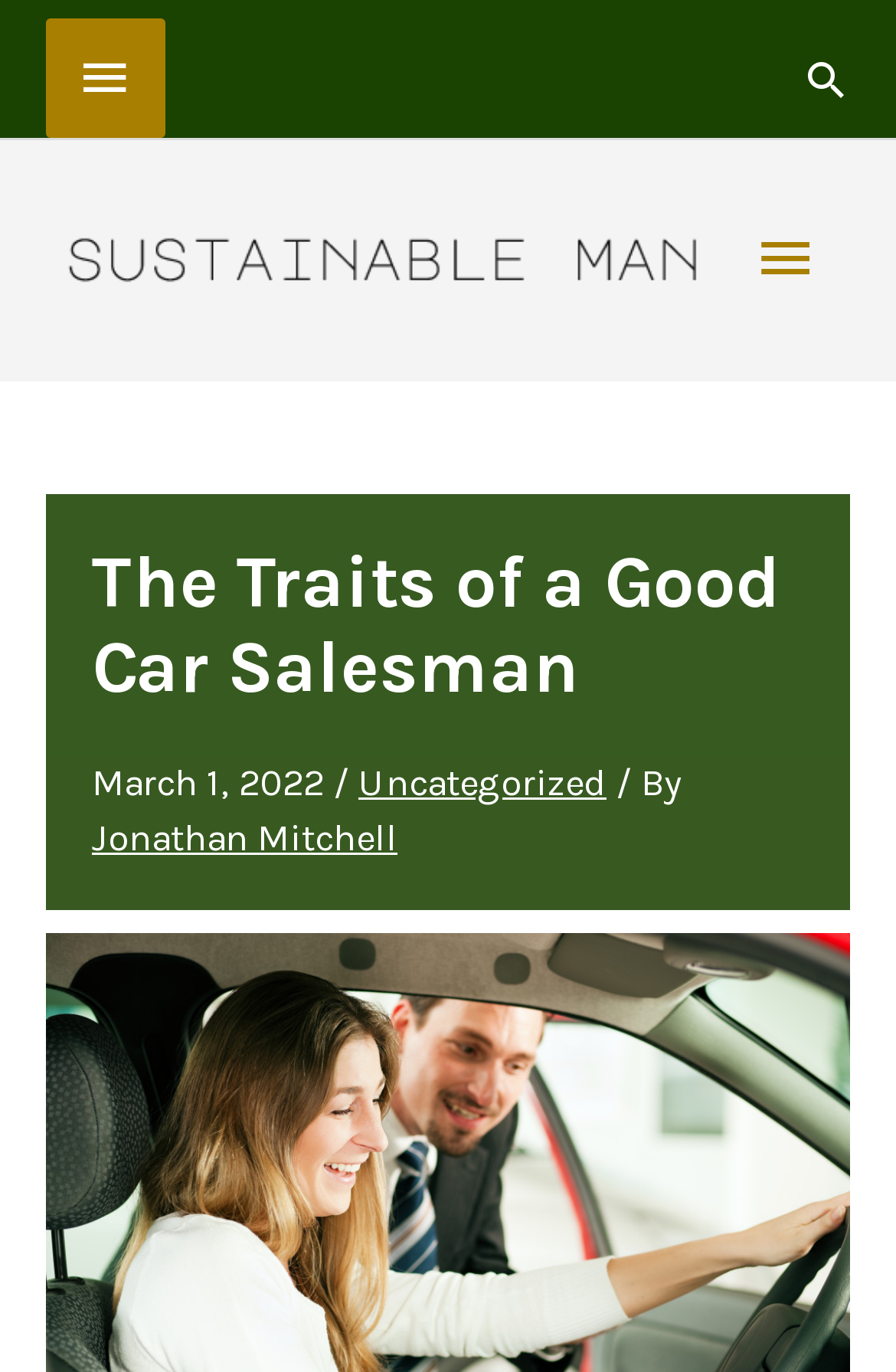Please study the image and answer the question comprehensively:
Is the main menu expanded?

I found the state of the main menu by looking at the button element that says 'Main Menu' and checking its 'expanded' property, which is set to False.